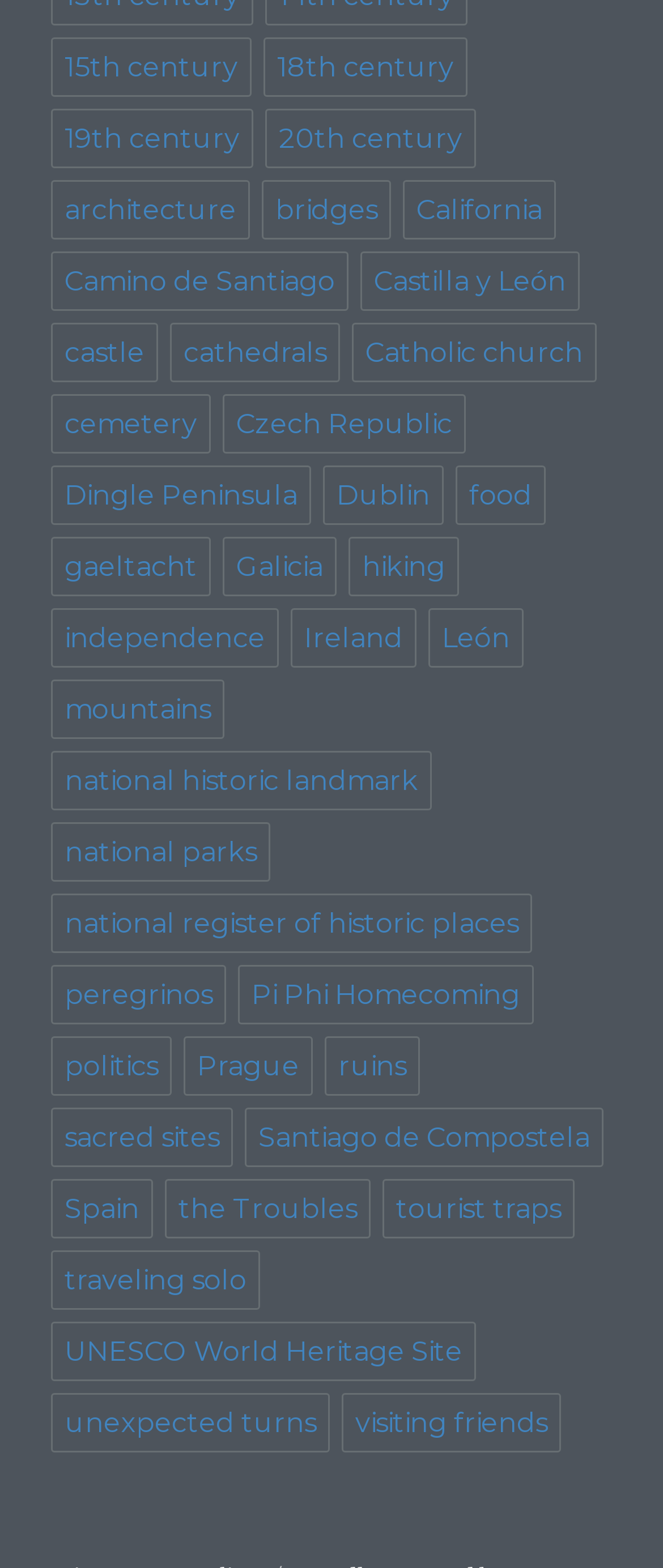What is the topic of the link at the top left corner?
Refer to the image and answer the question using a single word or phrase.

15th century